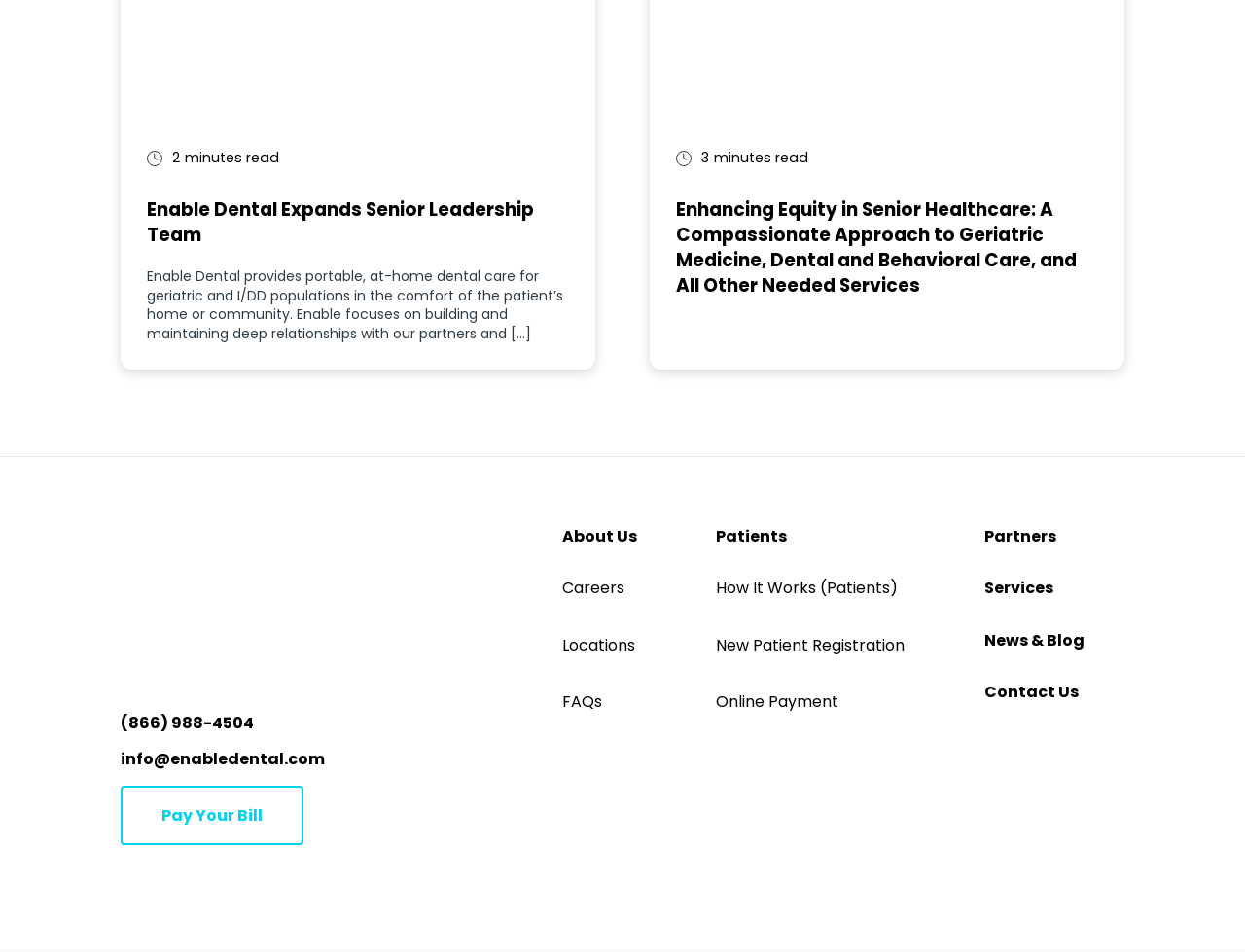What is the purpose of the 'New Patient Registration' link?
Look at the image and respond with a single word or a short phrase.

to register new patients